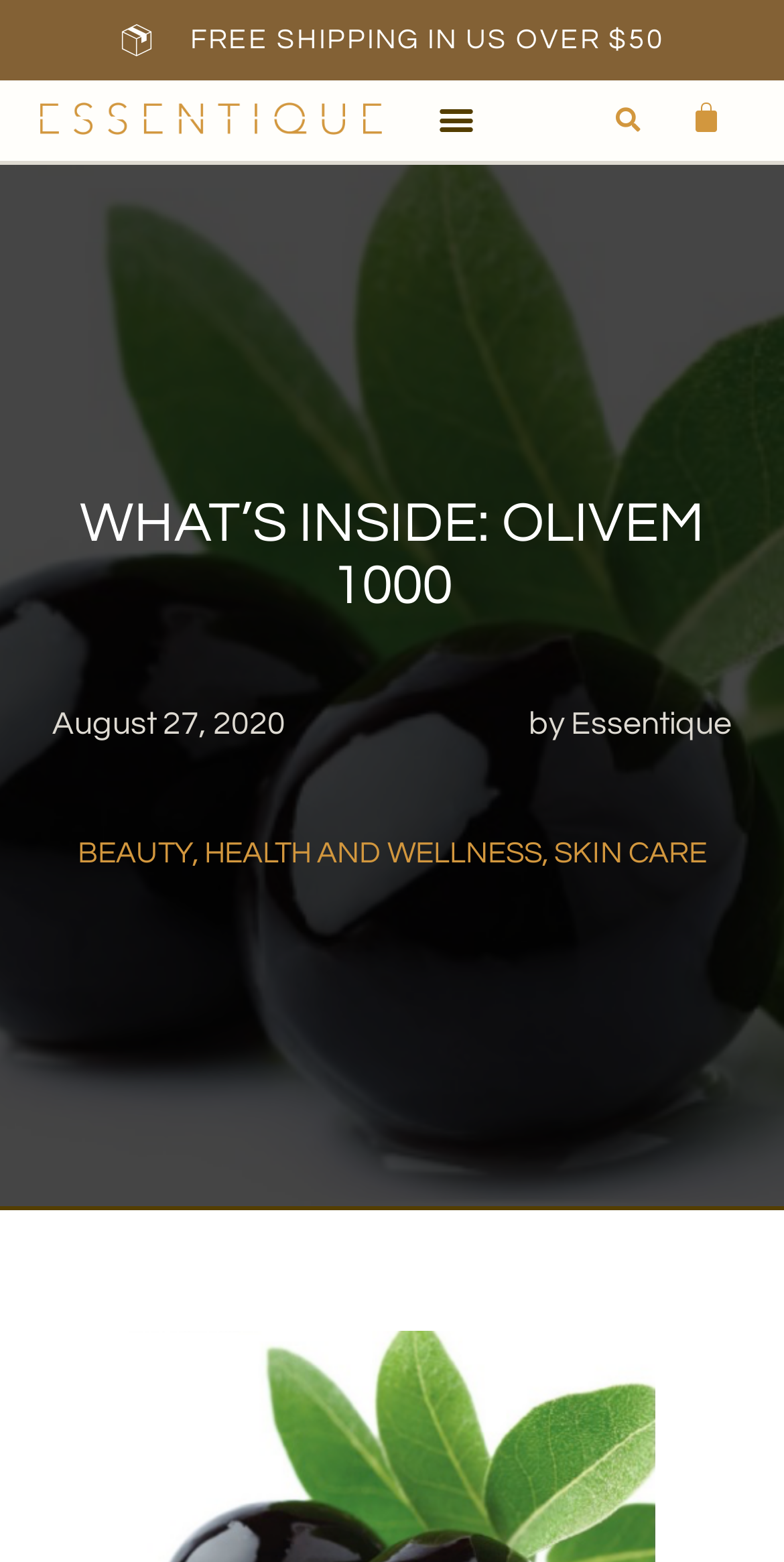Point out the bounding box coordinates of the section to click in order to follow this instruction: "Click the Essentique logo".

[0.05, 0.062, 0.487, 0.088]